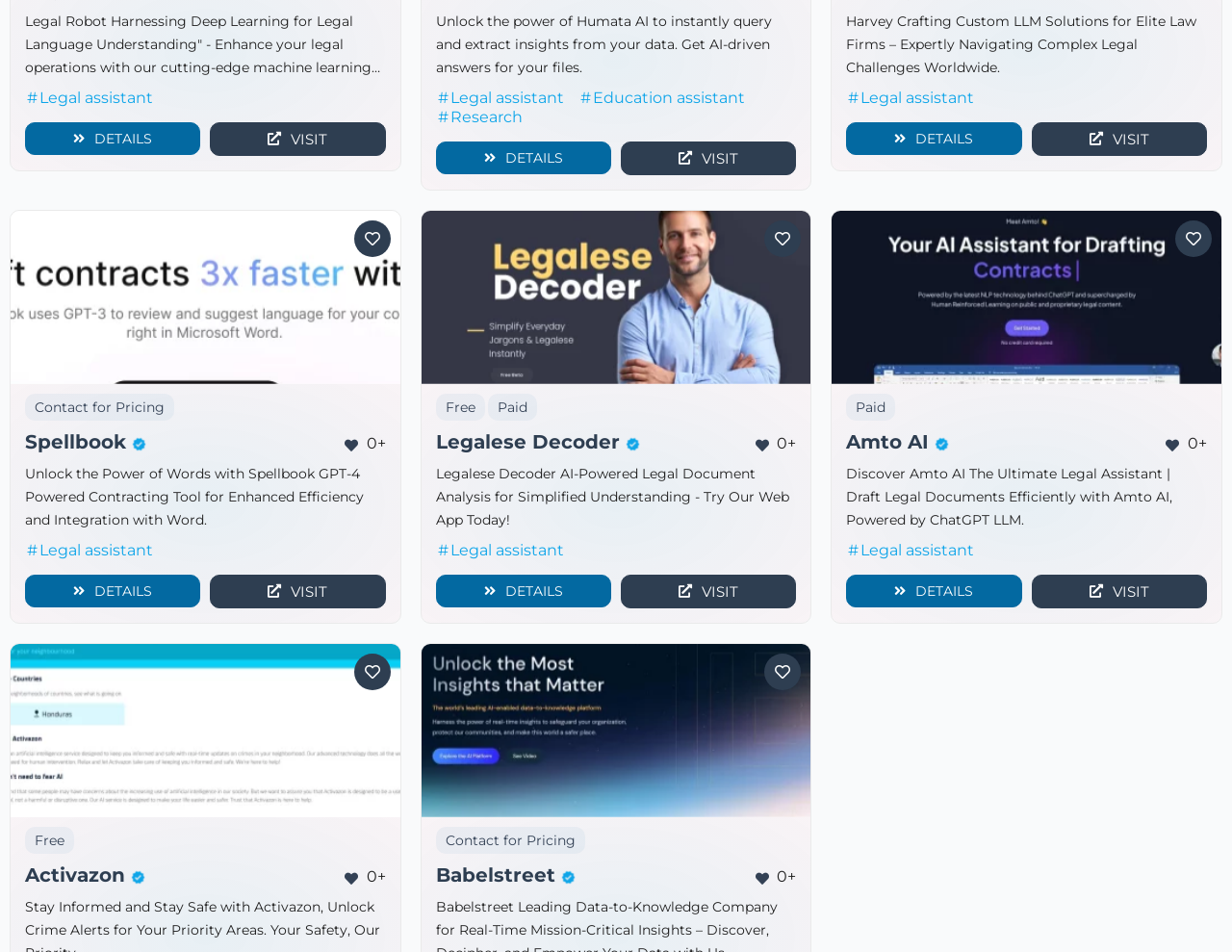Pinpoint the bounding box coordinates of the element you need to click to execute the following instruction: "Learn more about Legalese Decoder". The bounding box should be represented by four float numbers between 0 and 1, in the format [left, top, right, bottom].

[0.354, 0.604, 0.496, 0.638]